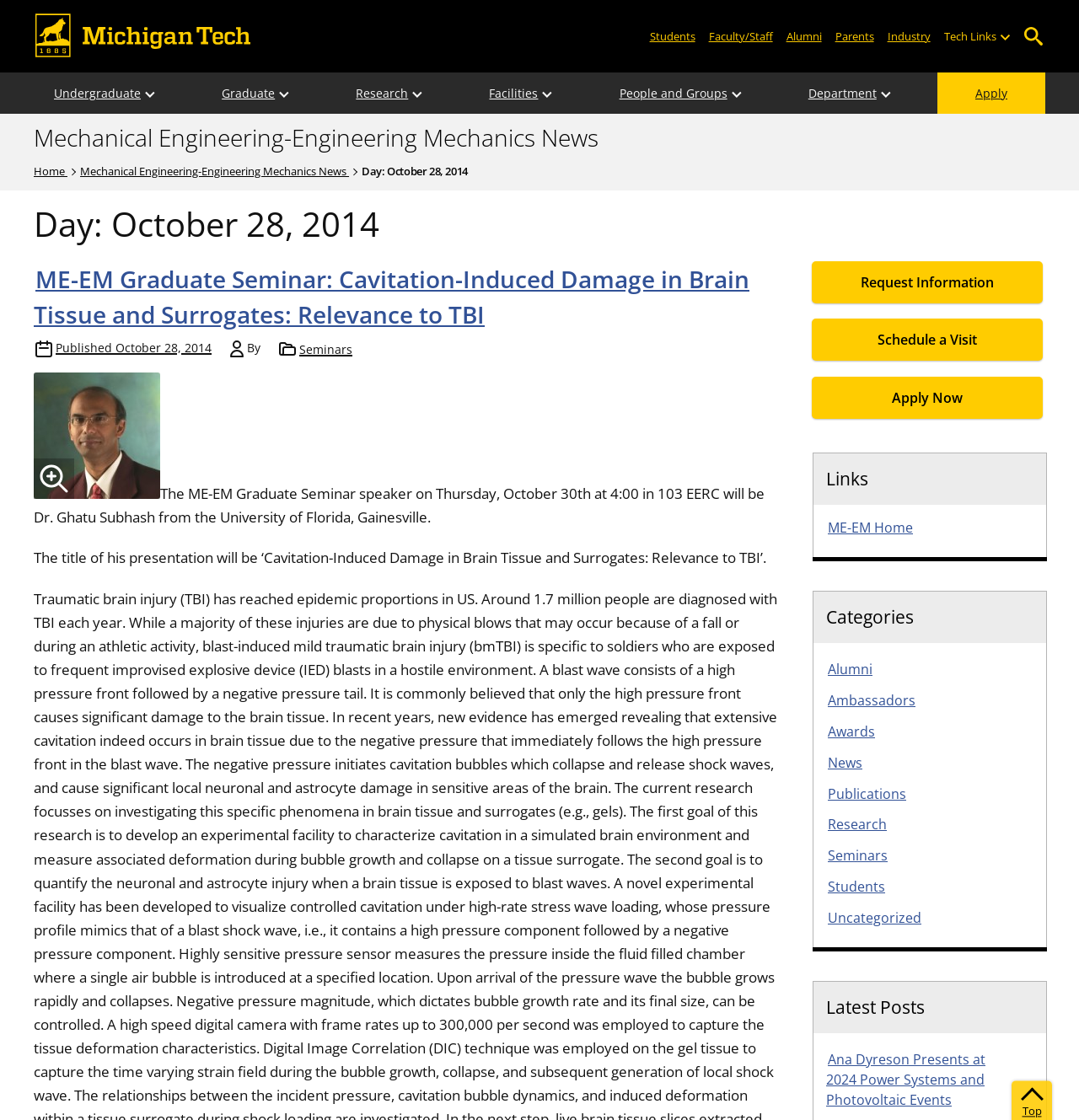Identify the bounding box coordinates of the specific part of the webpage to click to complete this instruction: "Click the 'Students' link".

[0.596, 0.015, 0.65, 0.049]